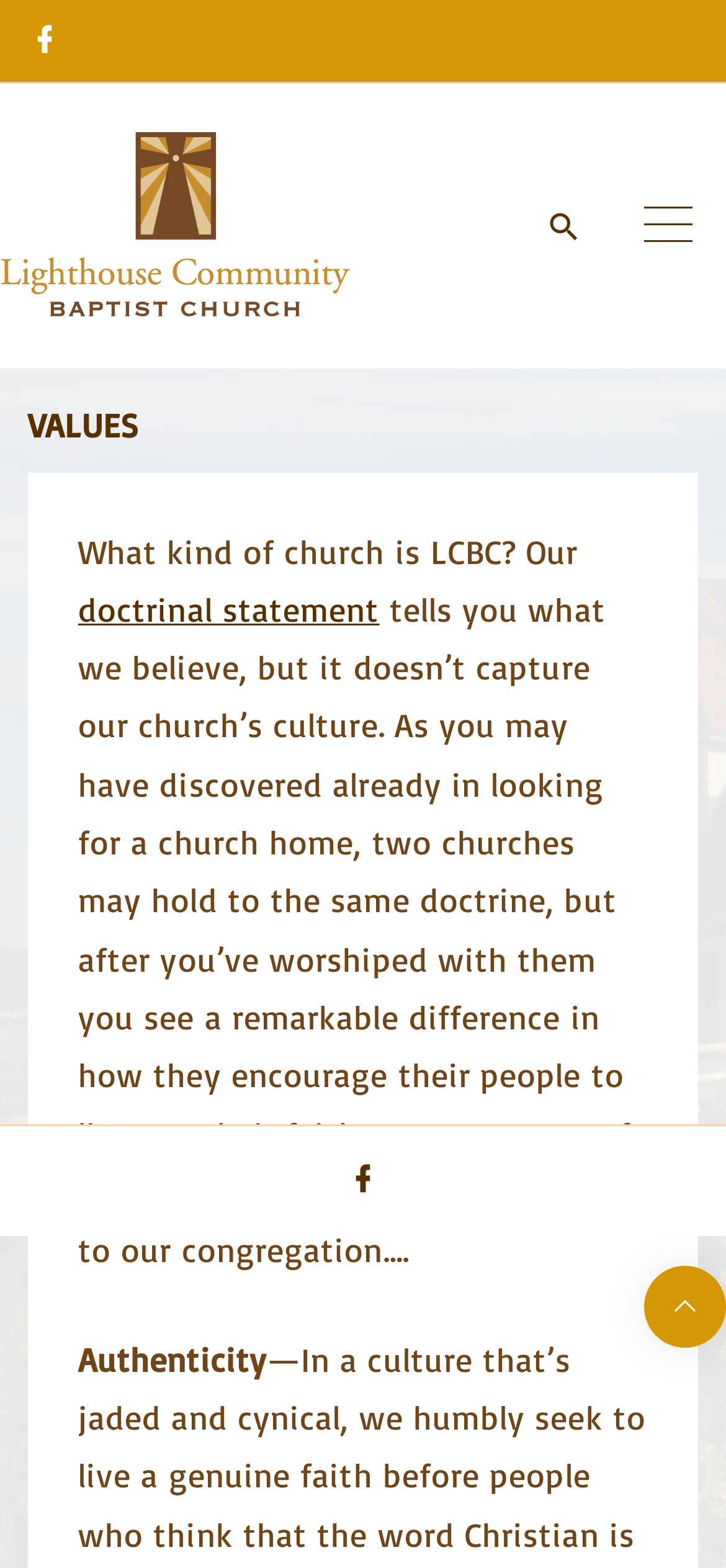Using the information shown in the image, answer the question with as much detail as possible: What is the first core value mentioned?

I found the answer by looking at the static text elements under the 'VALUES' heading, and the first core value mentioned is 'Authenticity'.